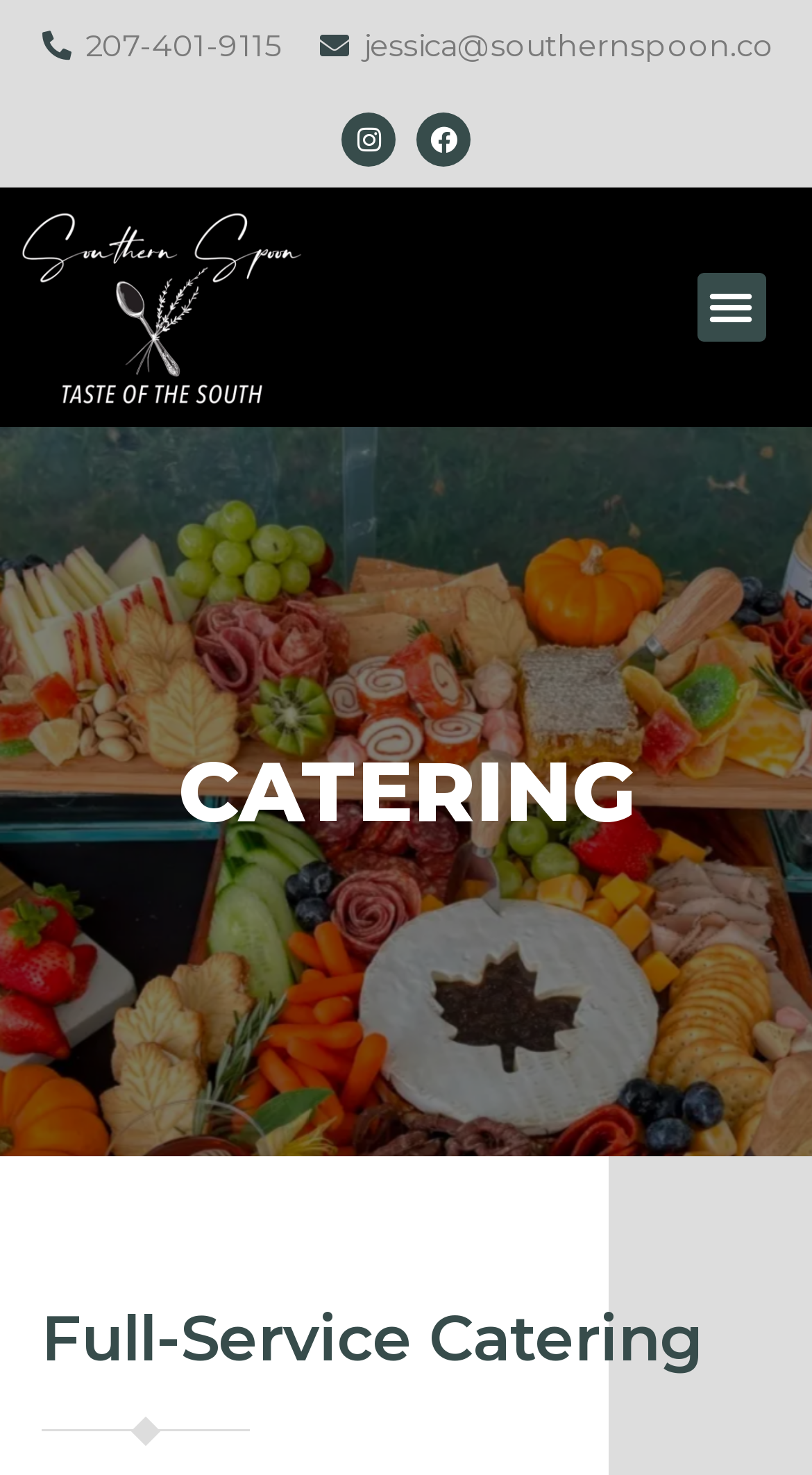What is the email address to contact?
Using the image as a reference, give an elaborate response to the question.

I found the email address by looking at the link element with the text 'jessica@southernspoon.co' which is located at the top of the page.